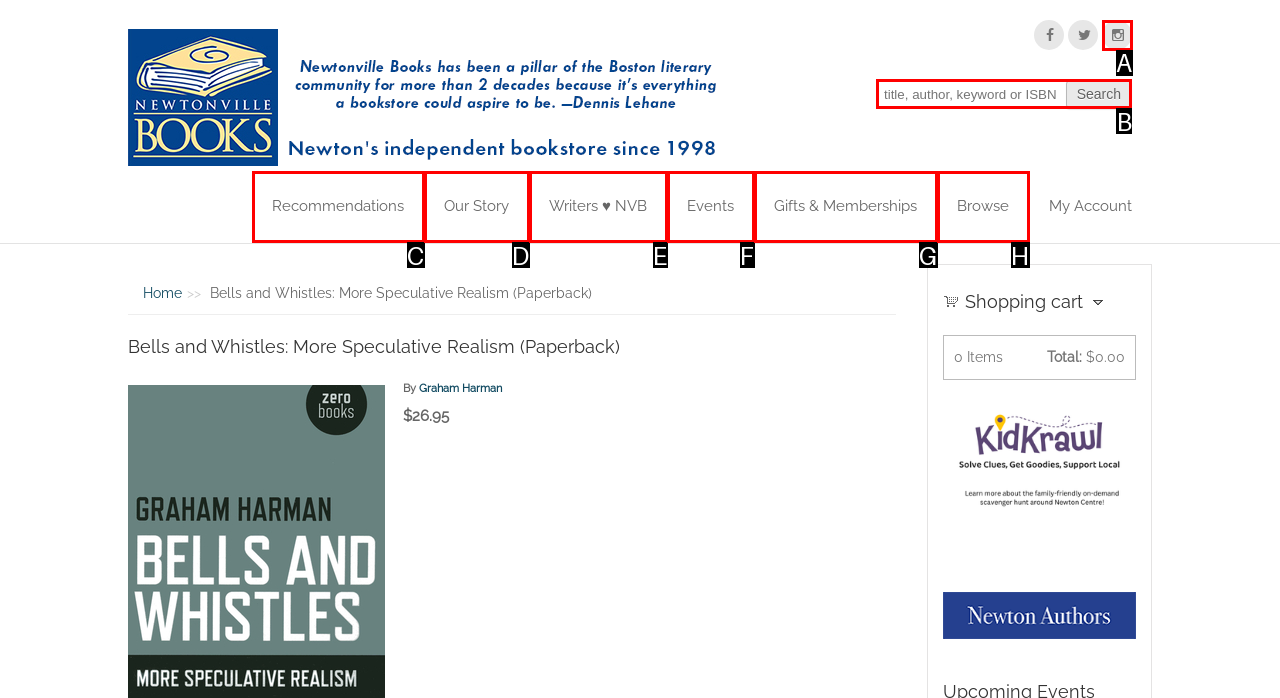Determine the letter of the element I should select to fulfill the following instruction: Search for a book. Just provide the letter.

B